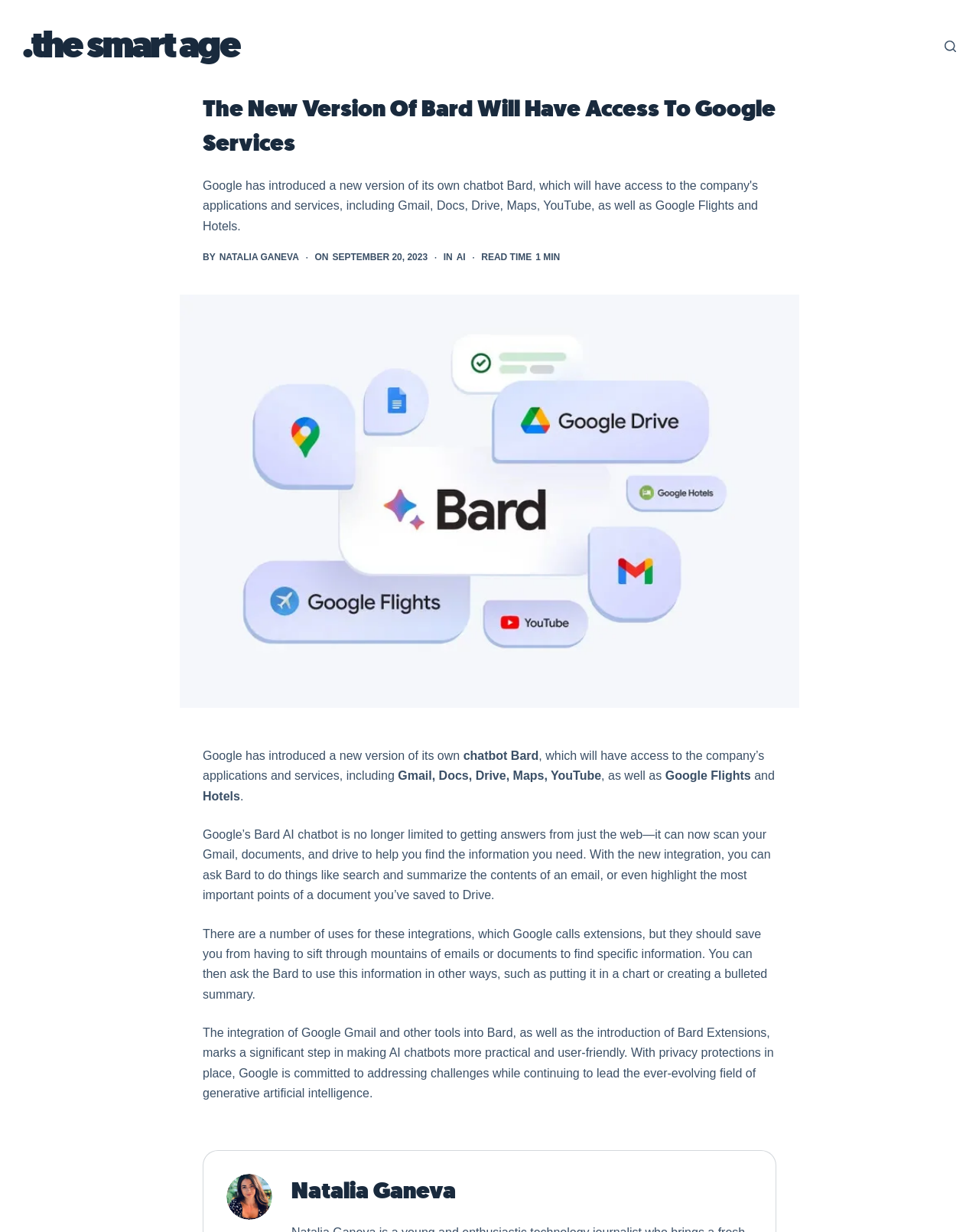What is the new feature of Google's Bard AI chatbot?
Answer the question with a detailed and thorough explanation.

I found this information by reading the main text of the webpage, which states that the new version of Bard will have access to Google services such as Gmail, Docs, Drive, Maps, YouTube, and more.